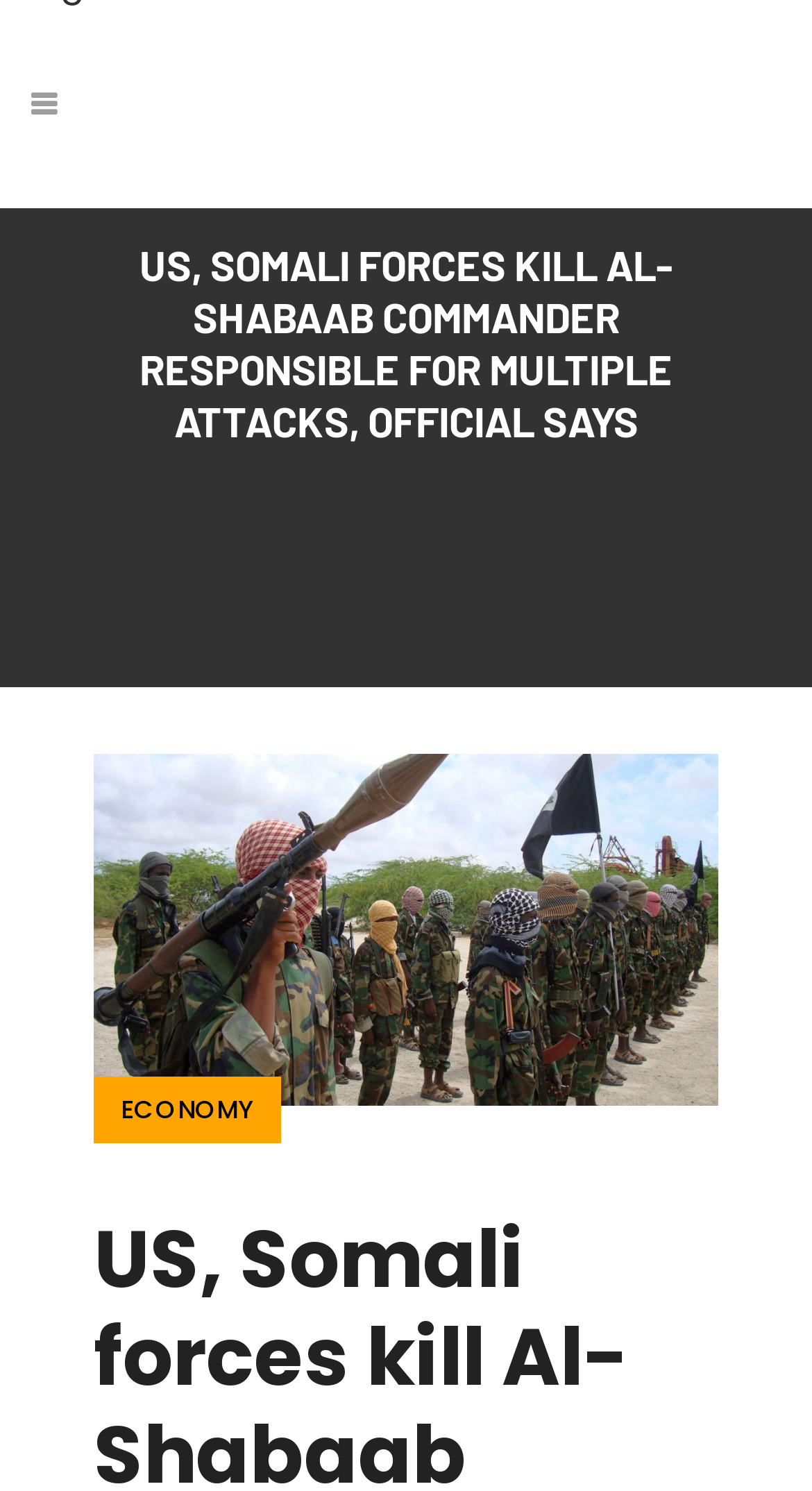Determine the main heading of the webpage and generate its text.

US, SOMALI FORCES KILL AL-SHABAAB COMMANDER RESPONSIBLE FOR MULTIPLE ATTACKS, OFFICIAL SAYS